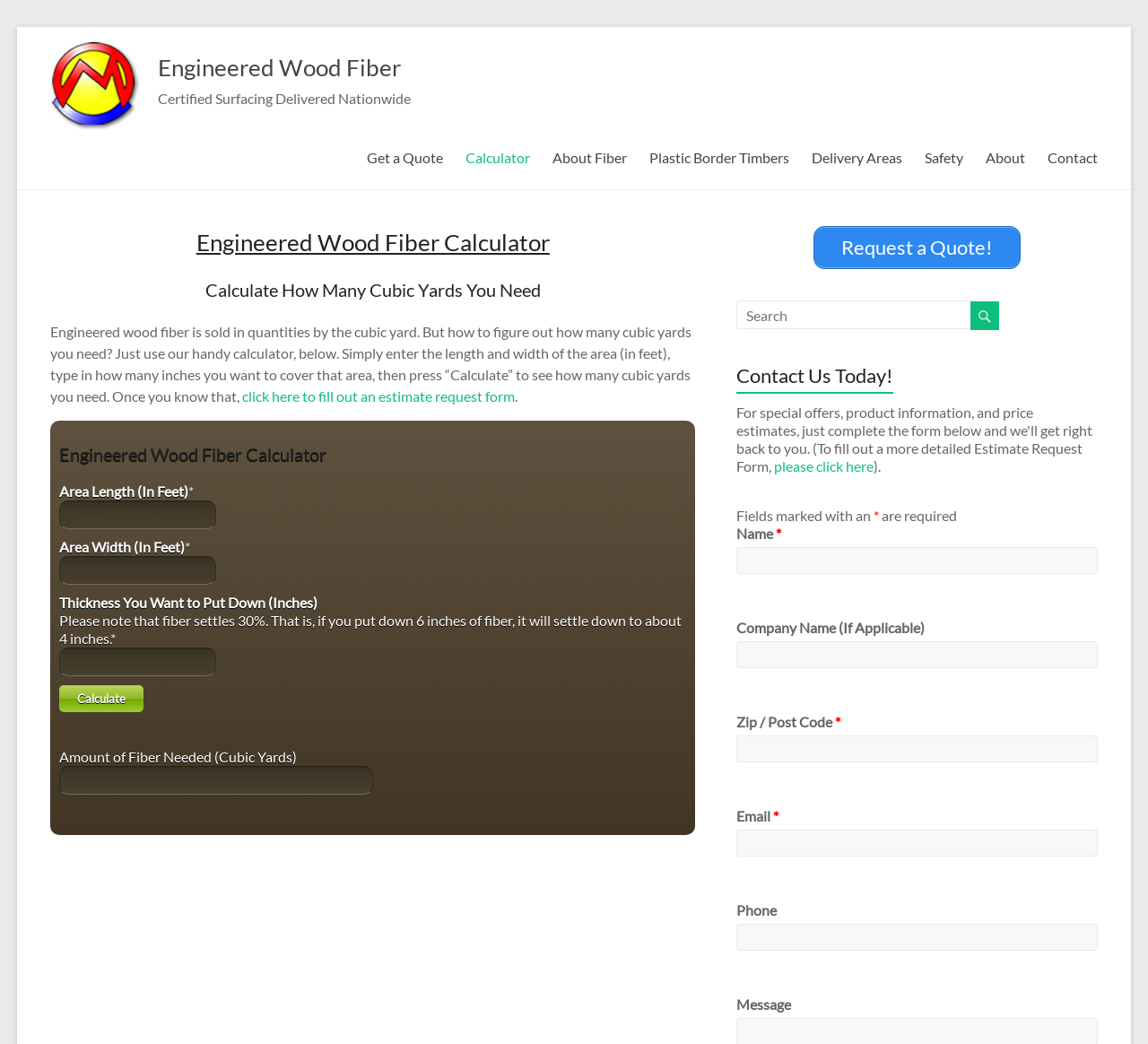Please identify the bounding box coordinates of the region to click in order to complete the given instruction: "Click the 'Calculate' button". The coordinates should be four float numbers between 0 and 1, i.e., [left, top, right, bottom].

[0.052, 0.656, 0.125, 0.682]